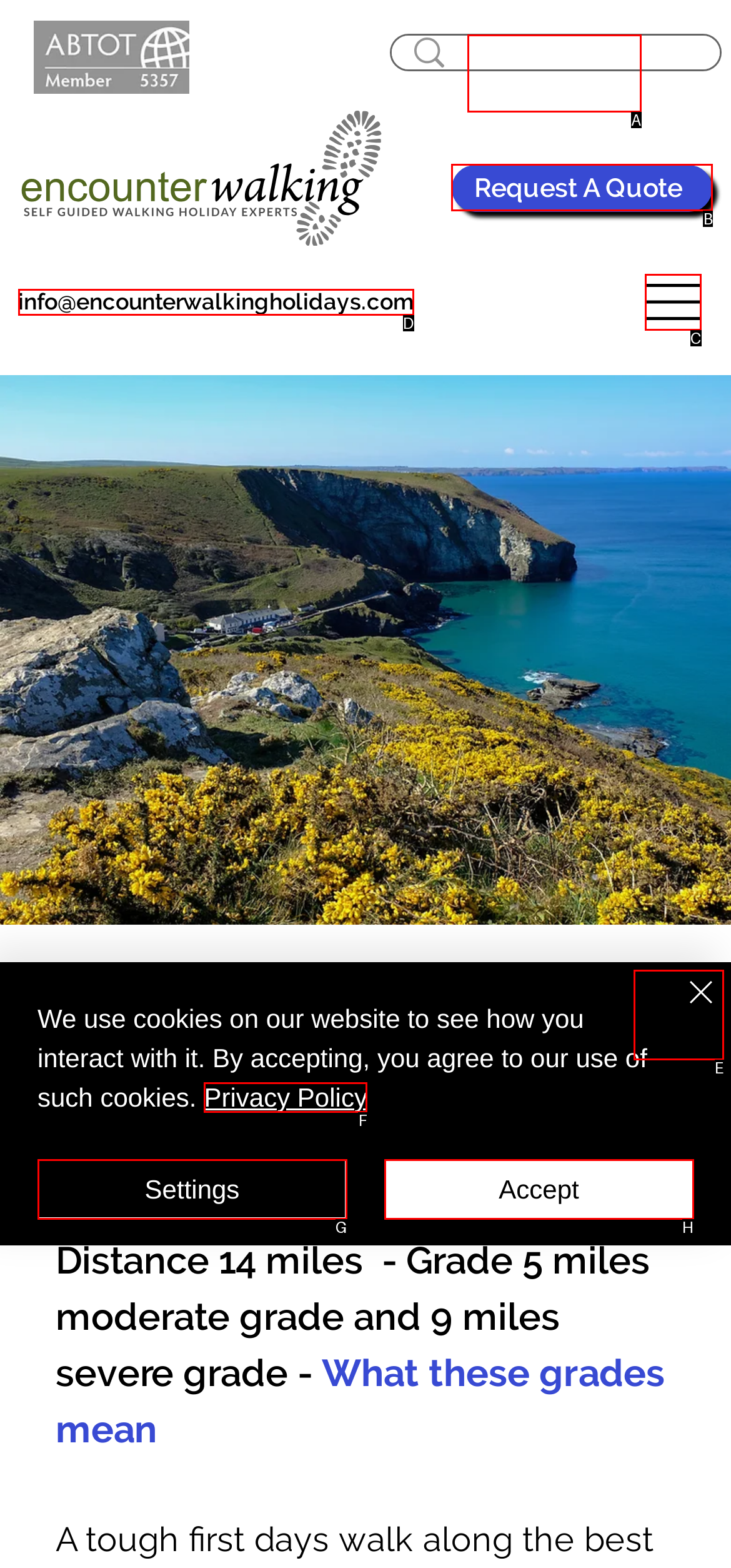Identify the UI element that corresponds to this description: Request A Quote
Respond with the letter of the correct option.

B